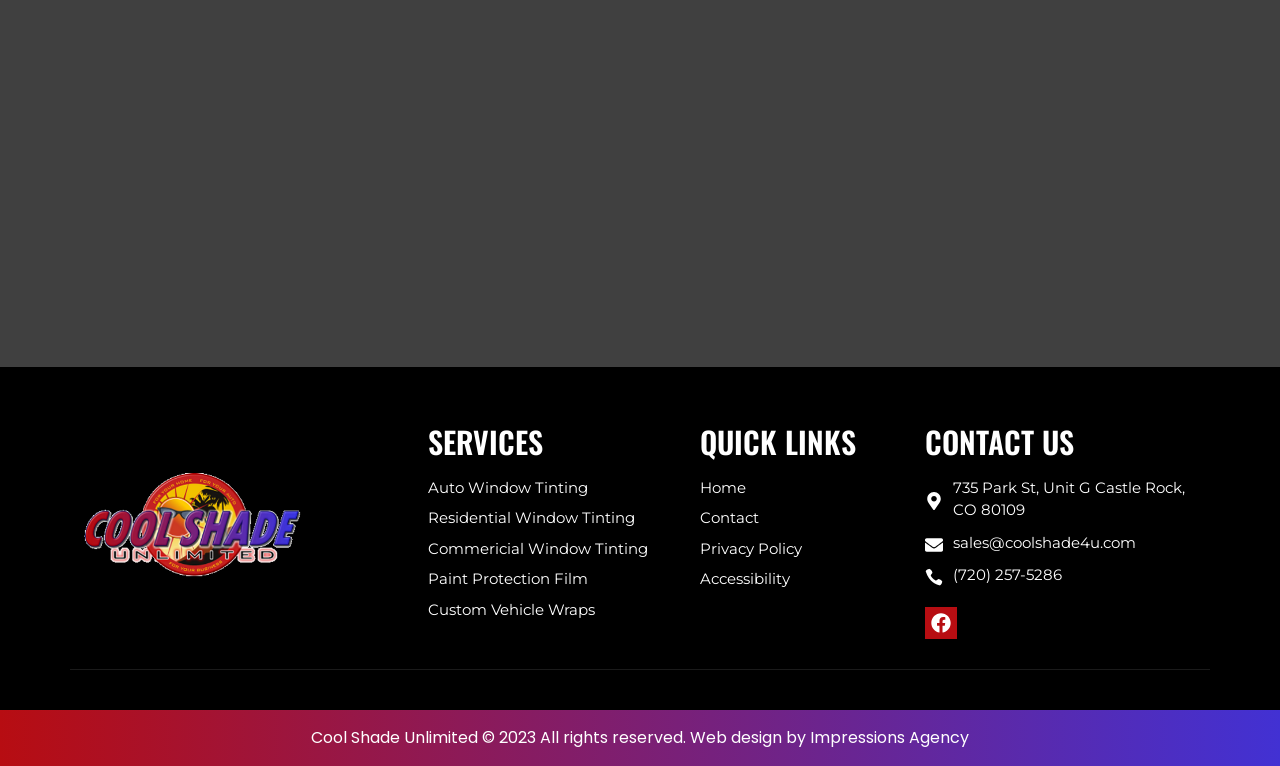Given the element description, predict the bounding box coordinates in the format (top-left x, top-left y, bottom-right x, bottom-right y). Make sure all values are between 0 and 1. Here is the element description: Accessibility

[0.547, 0.742, 0.723, 0.771]